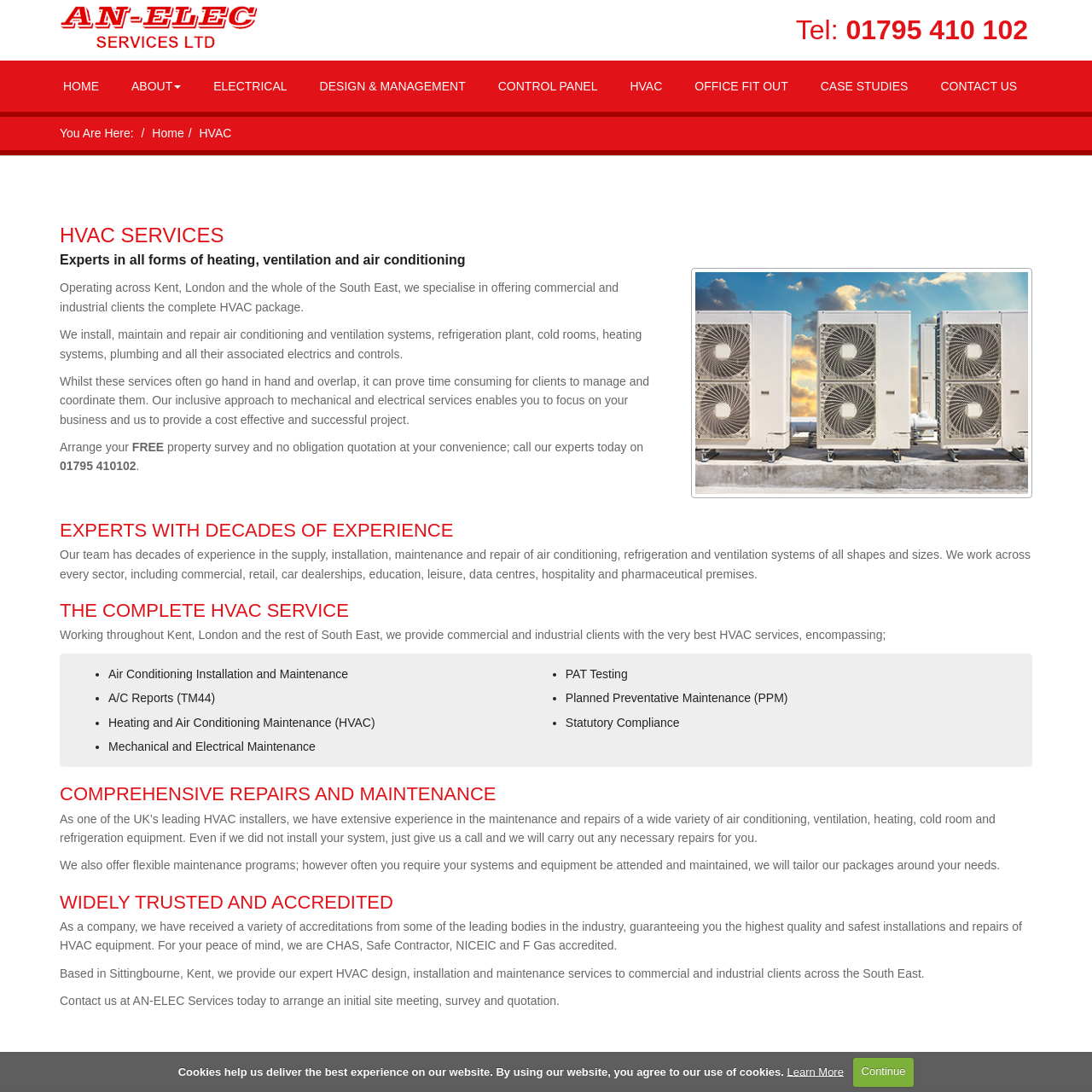What areas does An-Elec operate in?
Please provide a single word or phrase in response based on the screenshot.

Kent, London, and South East